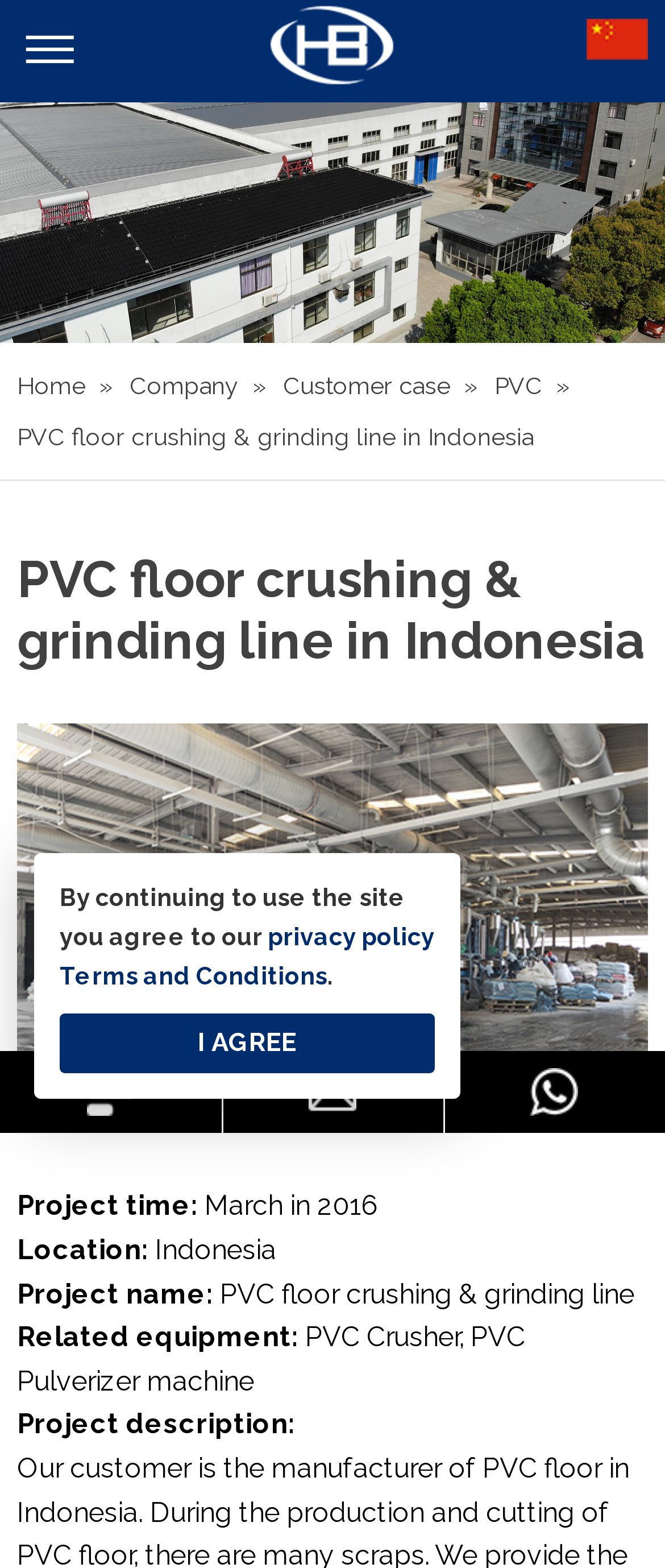What is the project location?
Please give a well-detailed answer to the question.

I found the project location in the 'Location:' section, which is stated as 'Indonesia'.